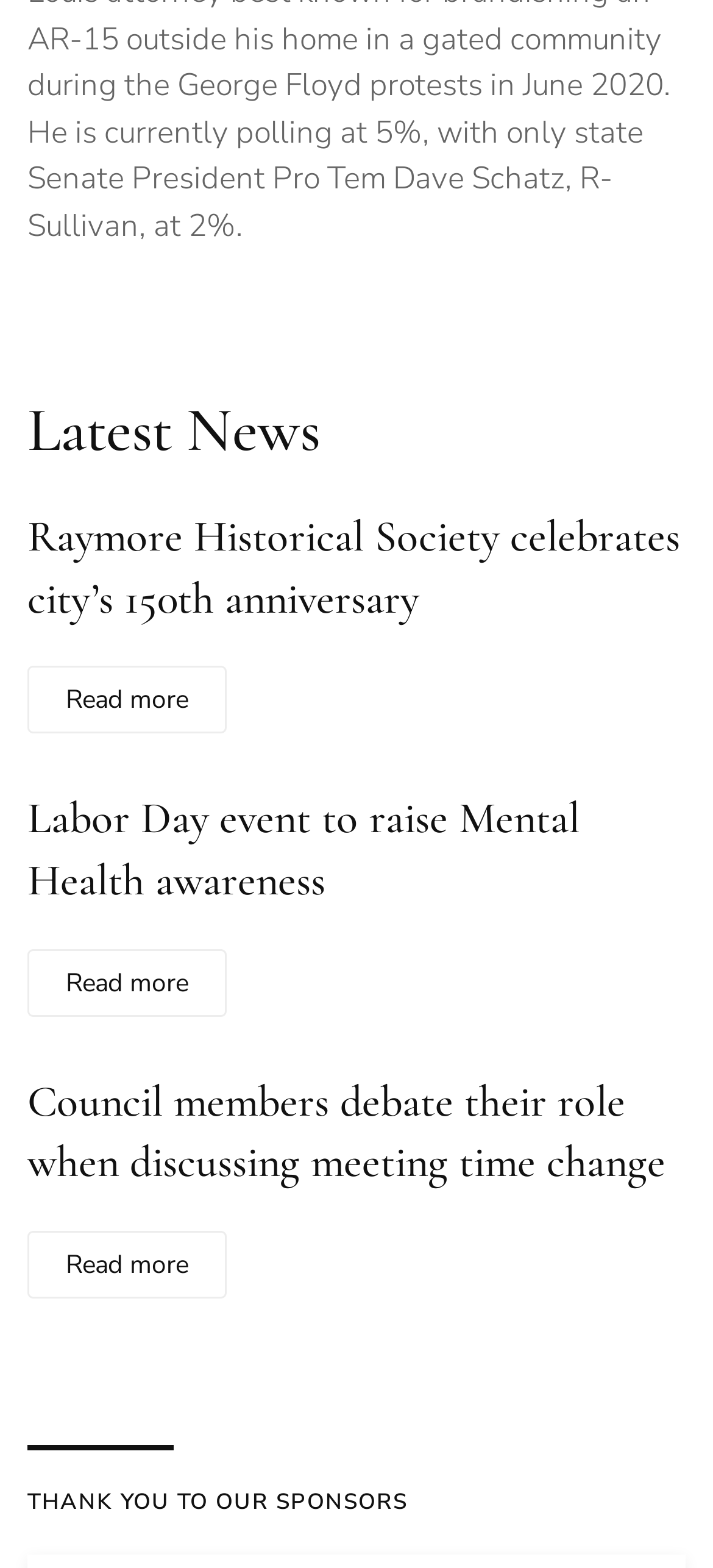What is the topic of the second news article?
Provide a concise answer using a single word or phrase based on the image.

Mental Health awareness